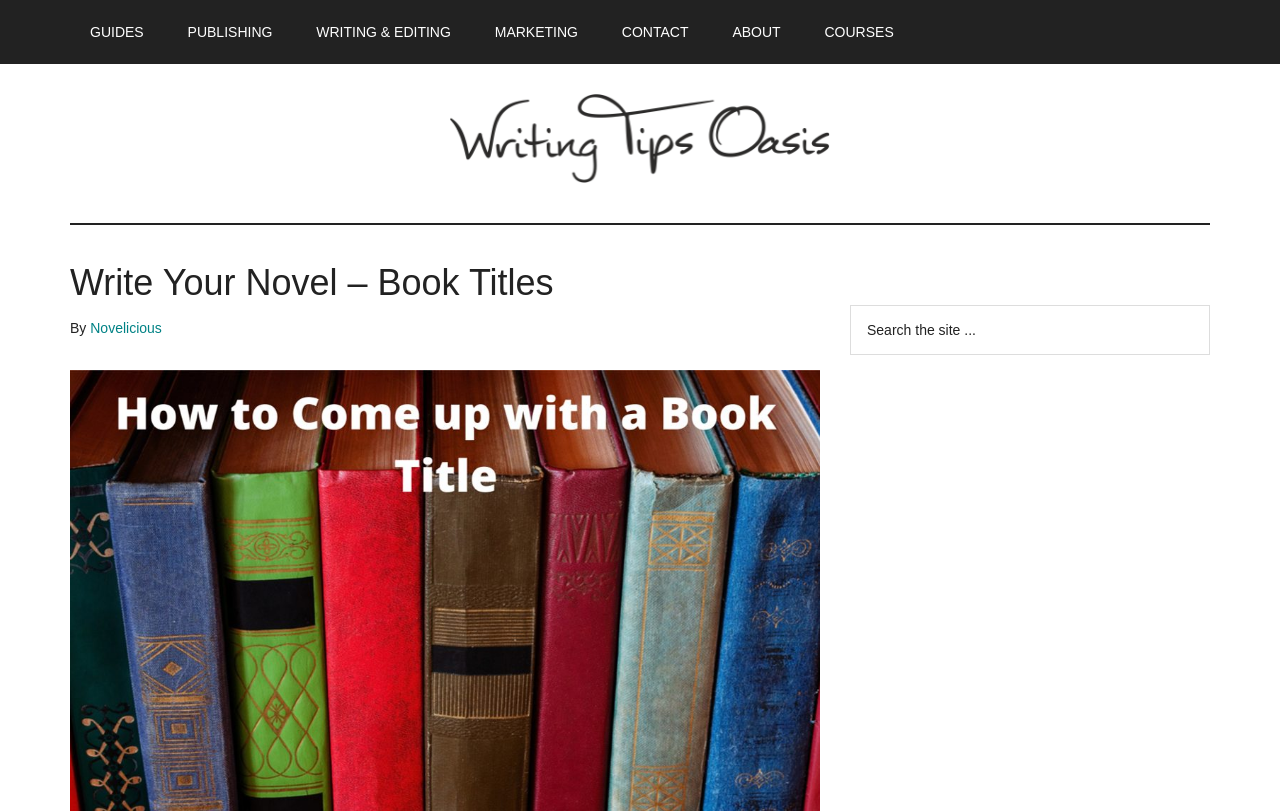Find the bounding box coordinates for the HTML element described as: "Publishing". The coordinates should consist of four float values between 0 and 1, i.e., [left, top, right, bottom].

[0.131, 0.0, 0.228, 0.079]